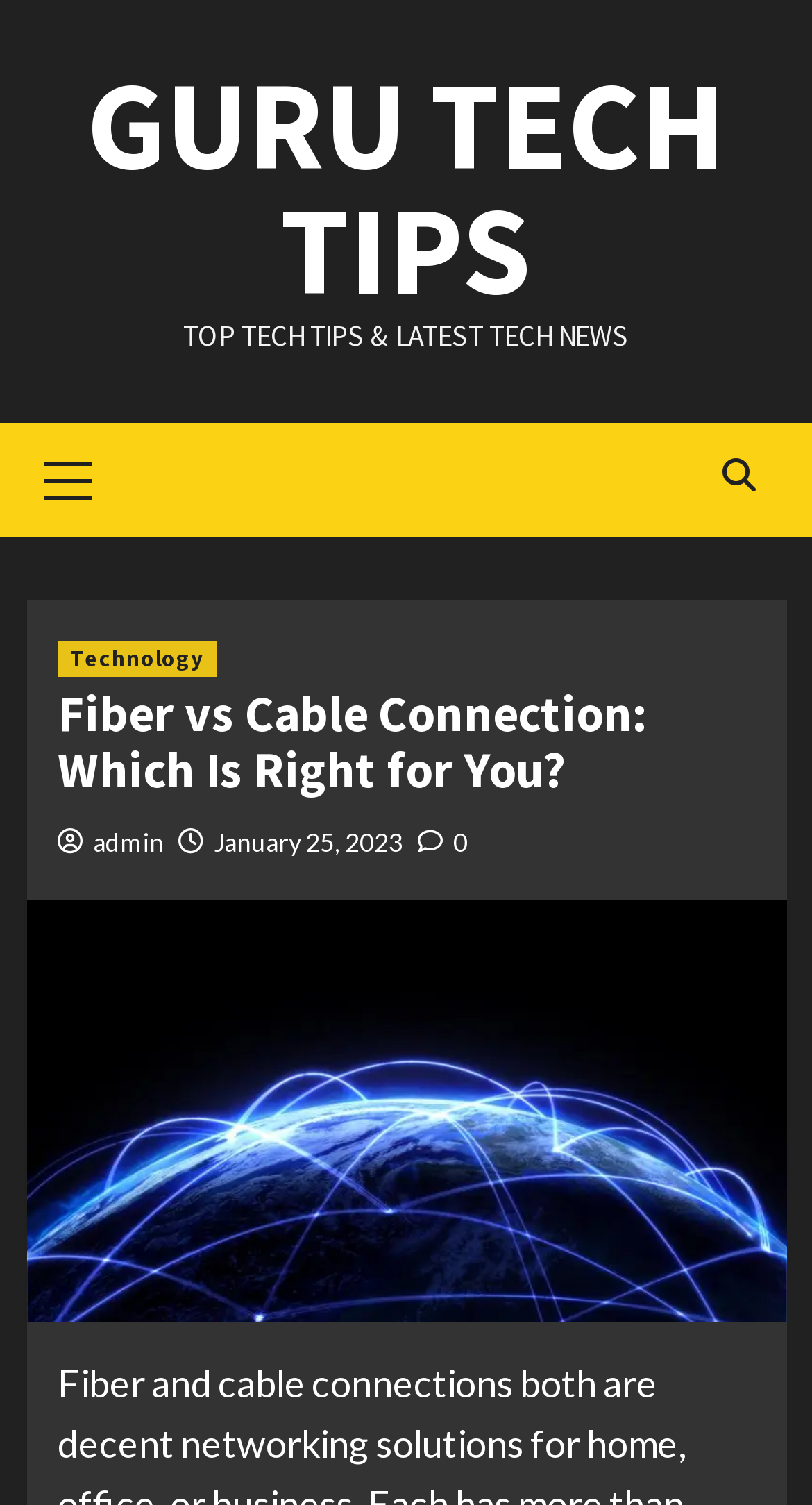Please identify the primary heading of the webpage and give its text content.

Fiber vs Cable Connection: Which Is Right for You?